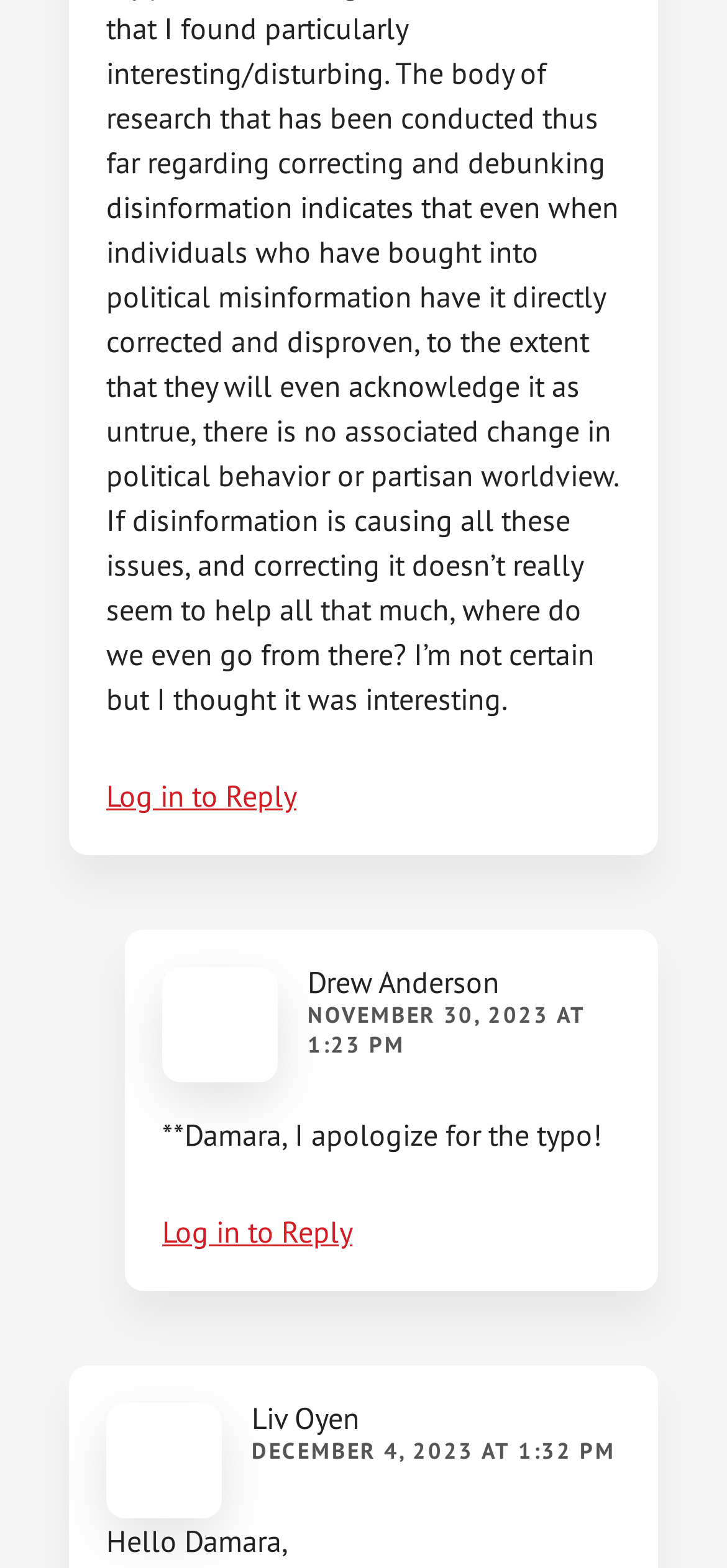Give the bounding box coordinates for the element described by: "Log in to Reply".

[0.146, 0.496, 0.408, 0.52]